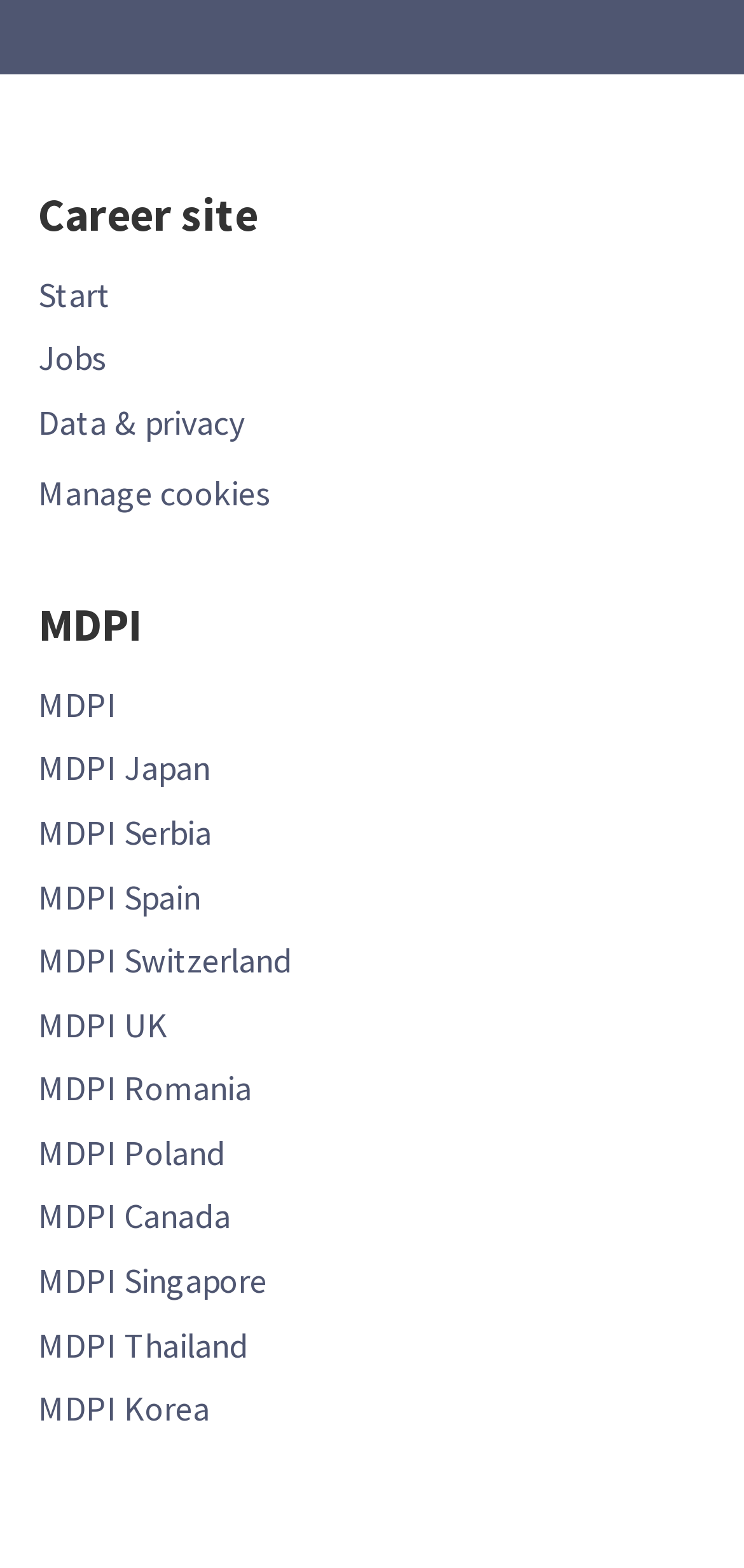Based on the element description "MDPI Singapore", predict the bounding box coordinates of the UI element.

[0.051, 0.798, 0.359, 0.836]